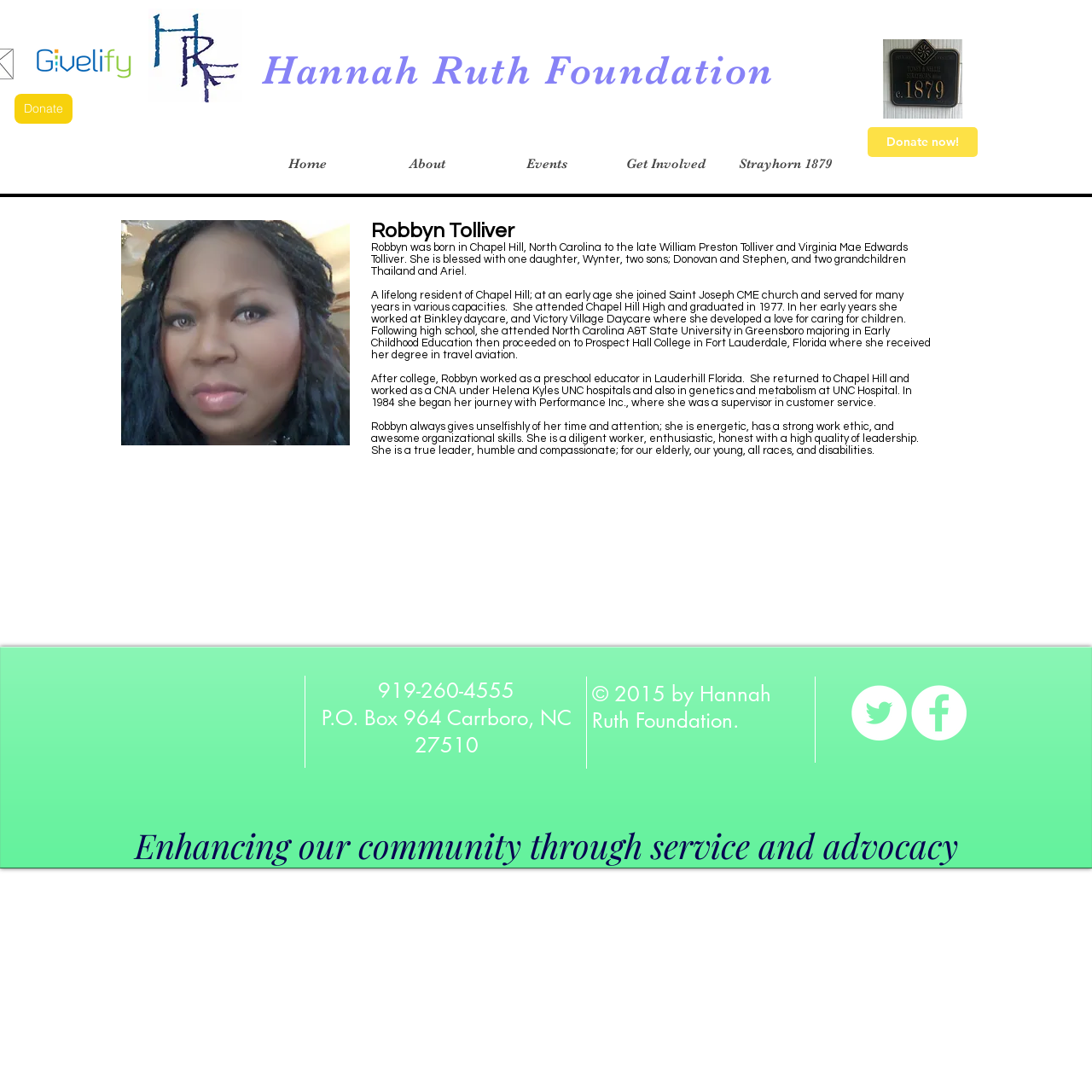Please find the bounding box coordinates in the format (top-left x, top-left y, bottom-right x, bottom-right y) for the given element description. Ensure the coordinates are floating point numbers between 0 and 1. Description: Strayhorn 1879

[0.664, 0.123, 0.773, 0.177]